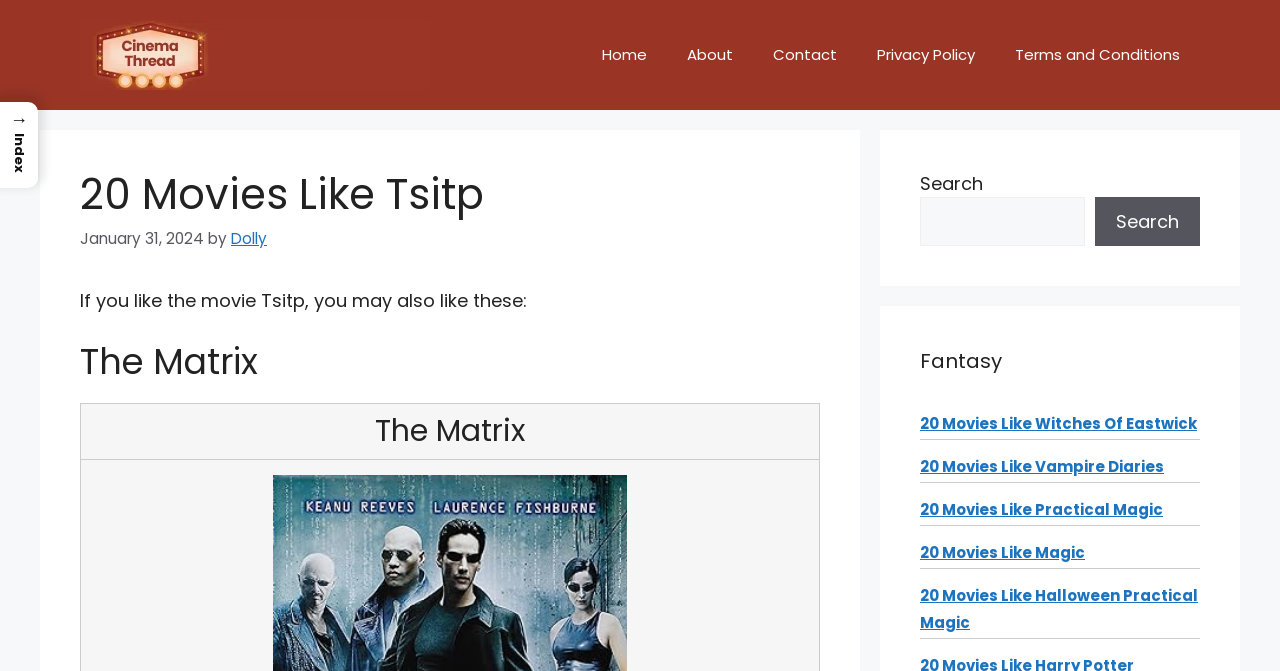Identify the bounding box coordinates of the clickable region necessary to fulfill the following instruction: "go to the home page". The bounding box coordinates should be four float numbers between 0 and 1, i.e., [left, top, right, bottom].

[0.455, 0.037, 0.521, 0.127]